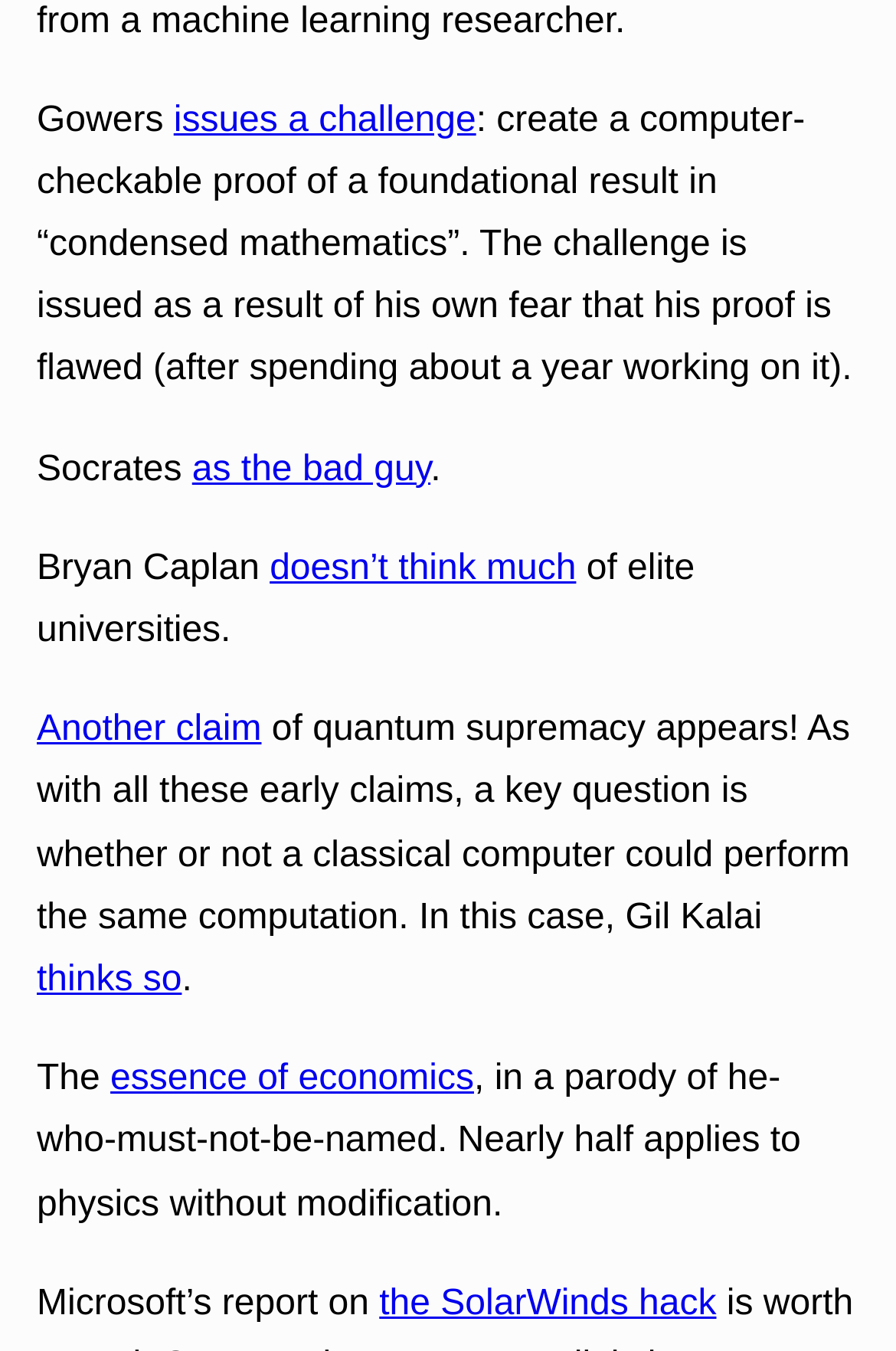Provide the bounding box coordinates for the UI element that is described by this text: "as the bad guy". The coordinates should be in the form of four float numbers between 0 and 1: [left, top, right, bottom].

[0.214, 0.333, 0.48, 0.362]